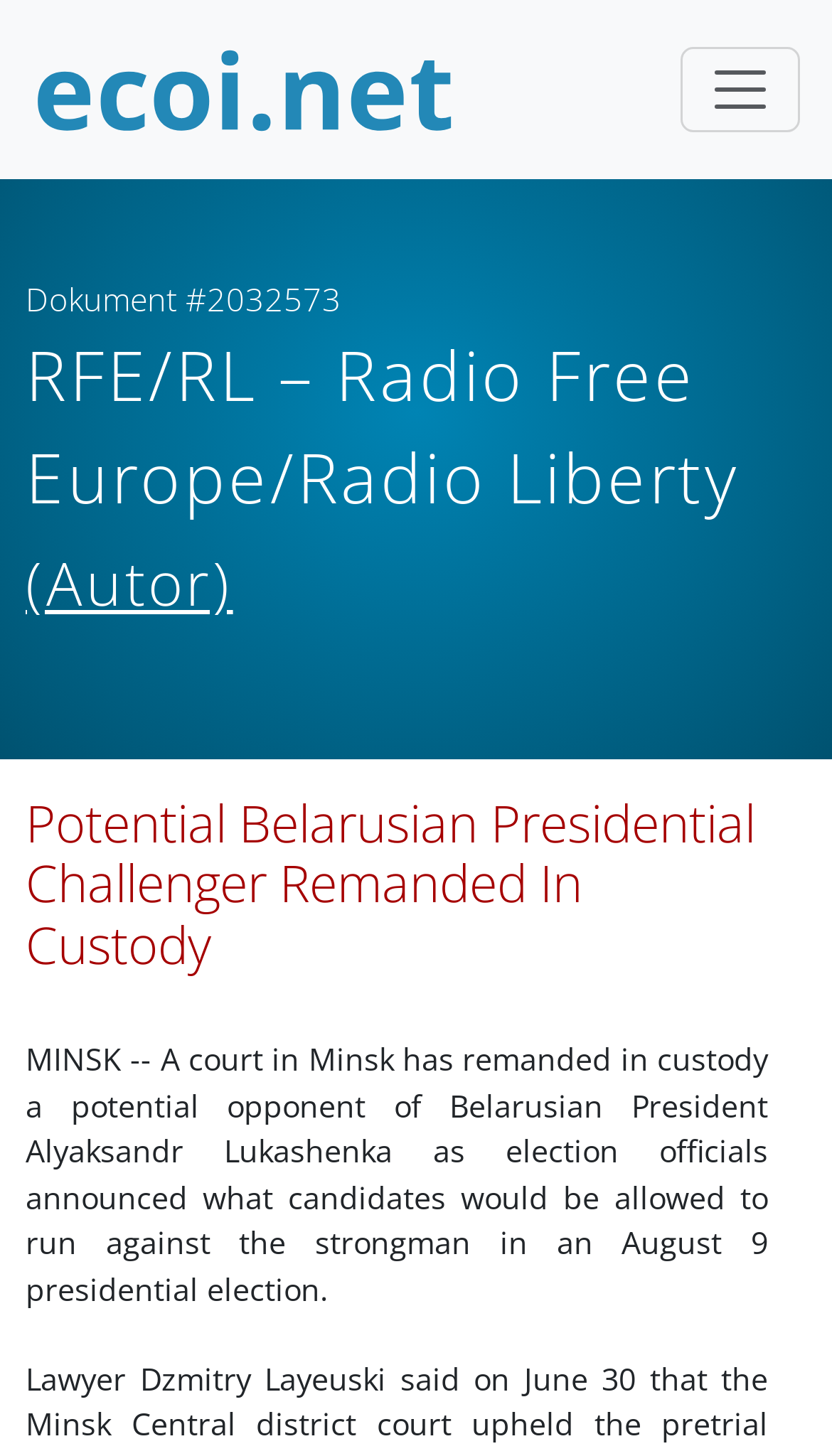Who is the author of the document?
Please ensure your answer is as detailed and informative as possible.

The webpage mentions 'RFE/RL – Radio Free Europe/Radio Liberty (Autor)' which indicates that the author of the document is RFE/RL – Radio Free Europe/Radio Liberty.